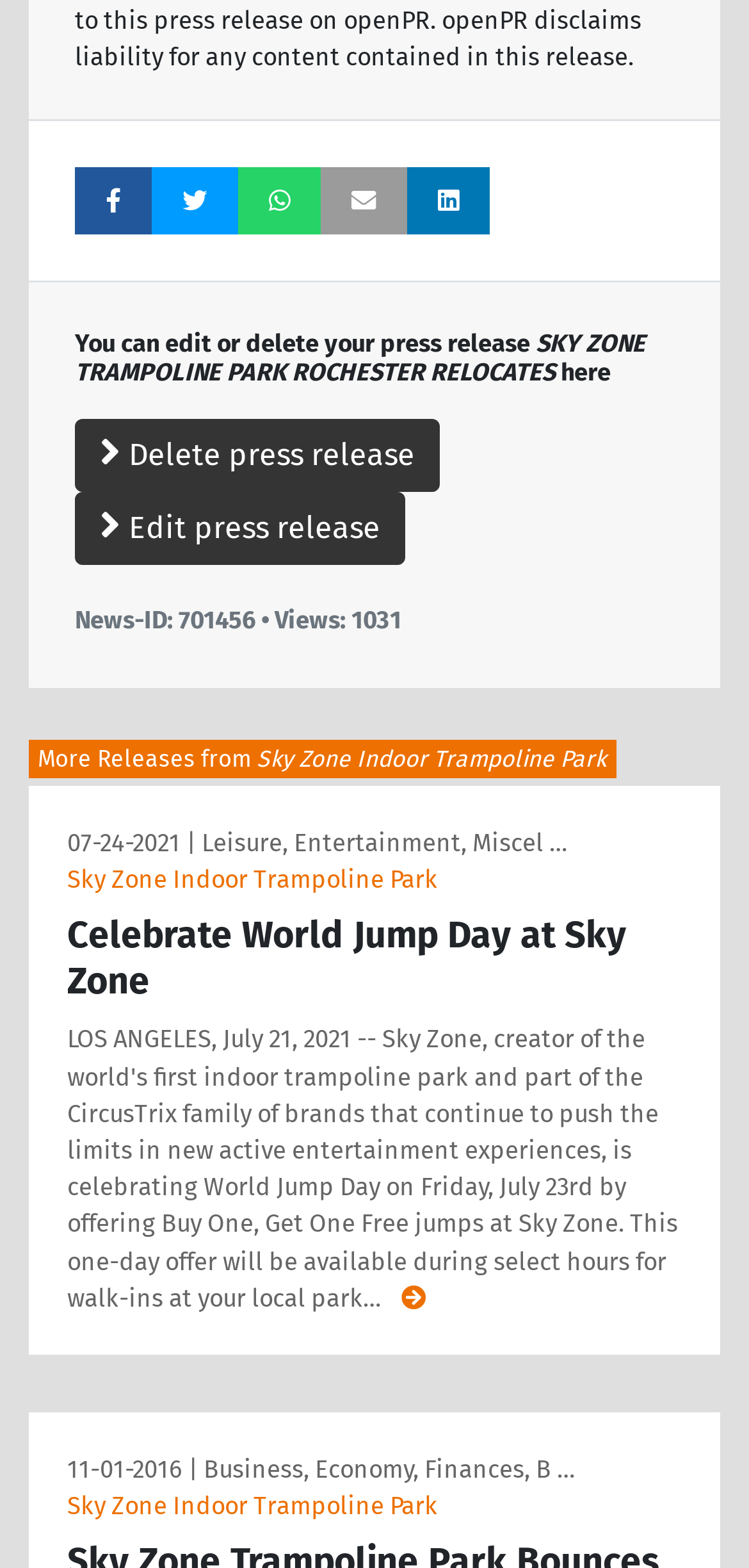Respond to the question below with a single word or phrase: How many views does the current press release have?

1031